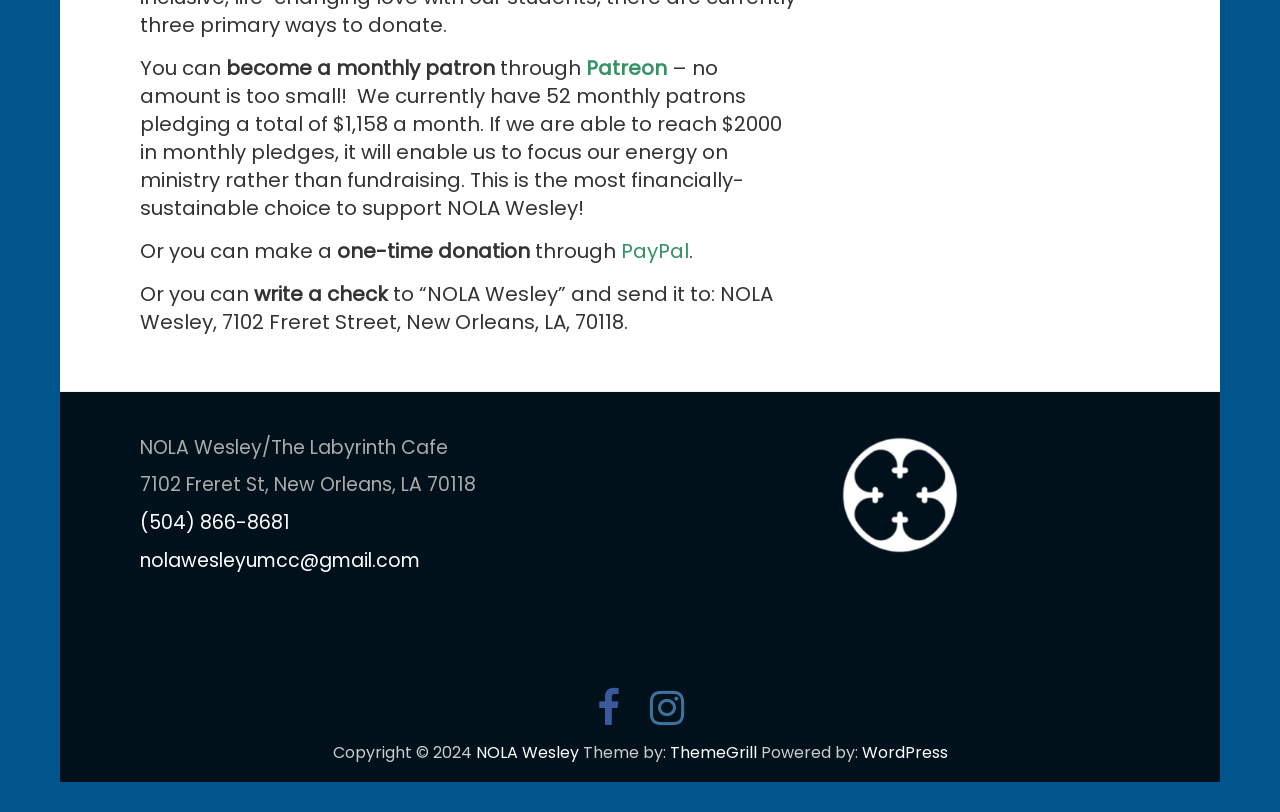Identify the bounding box for the UI element that is described as follows: "Training and Behavior".

None